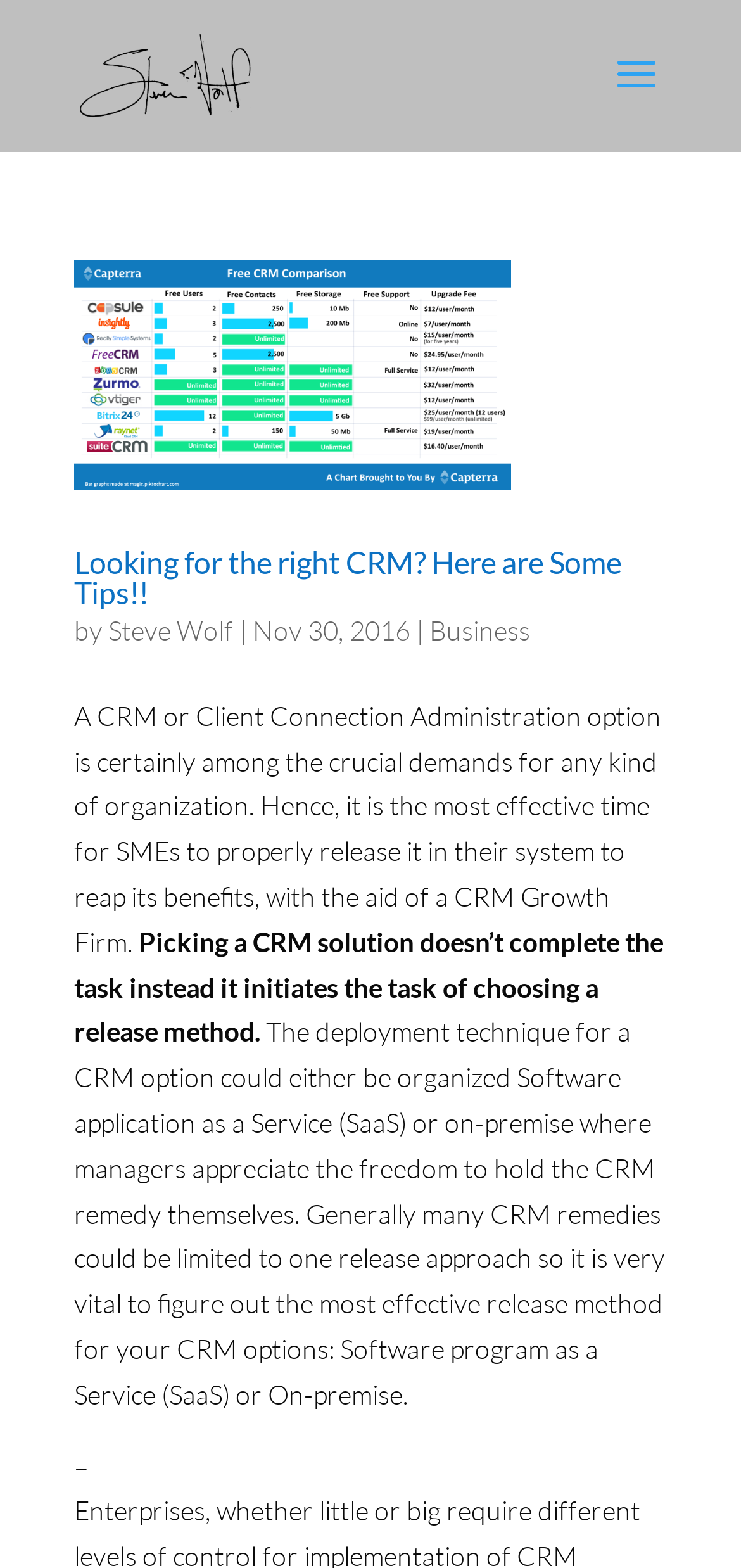Determine the bounding box for the described UI element: "Business".

[0.579, 0.392, 0.715, 0.412]